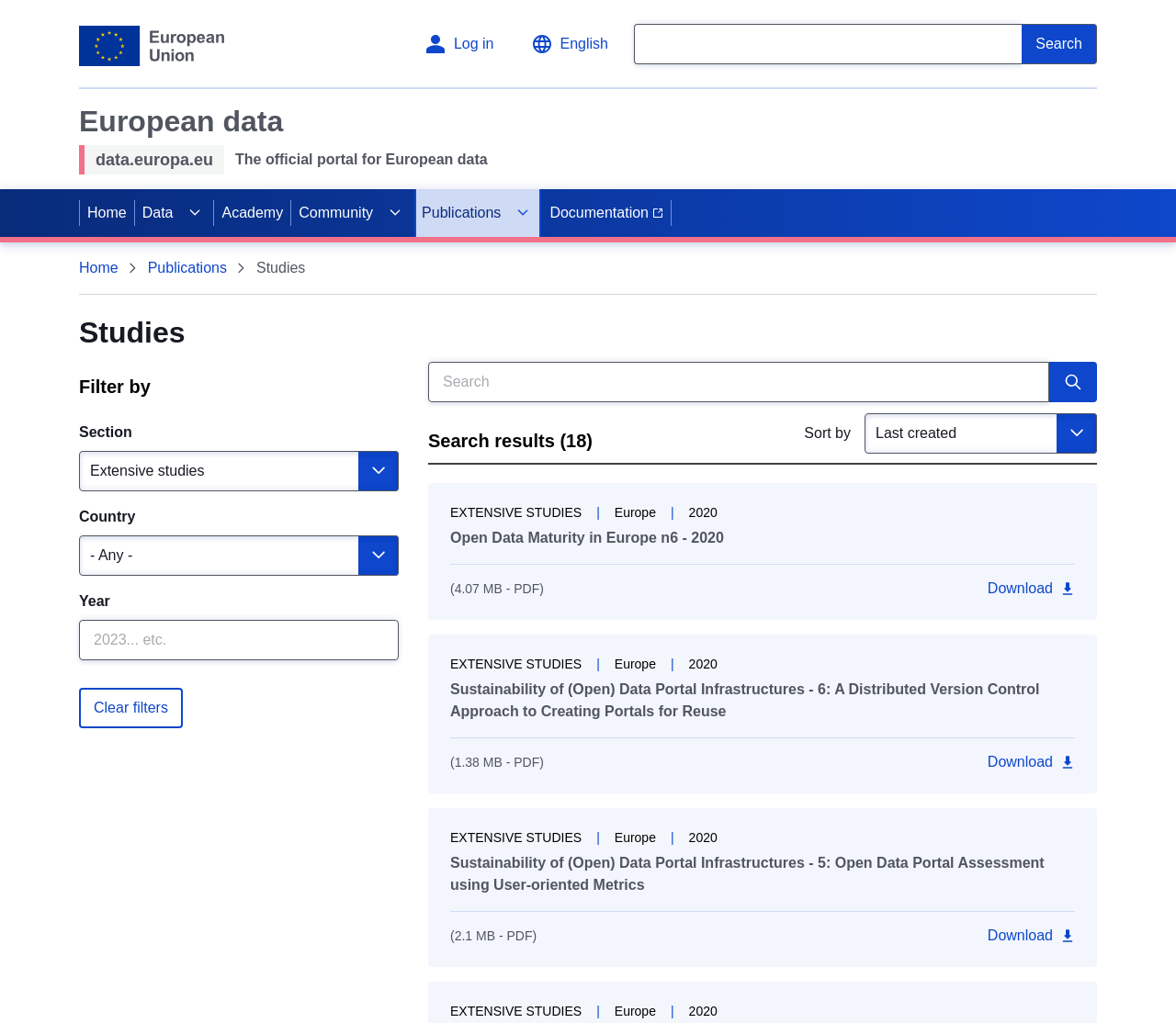Identify the bounding box coordinates of the section that should be clicked to achieve the task described: "Log in to the system".

[0.348, 0.022, 0.432, 0.065]